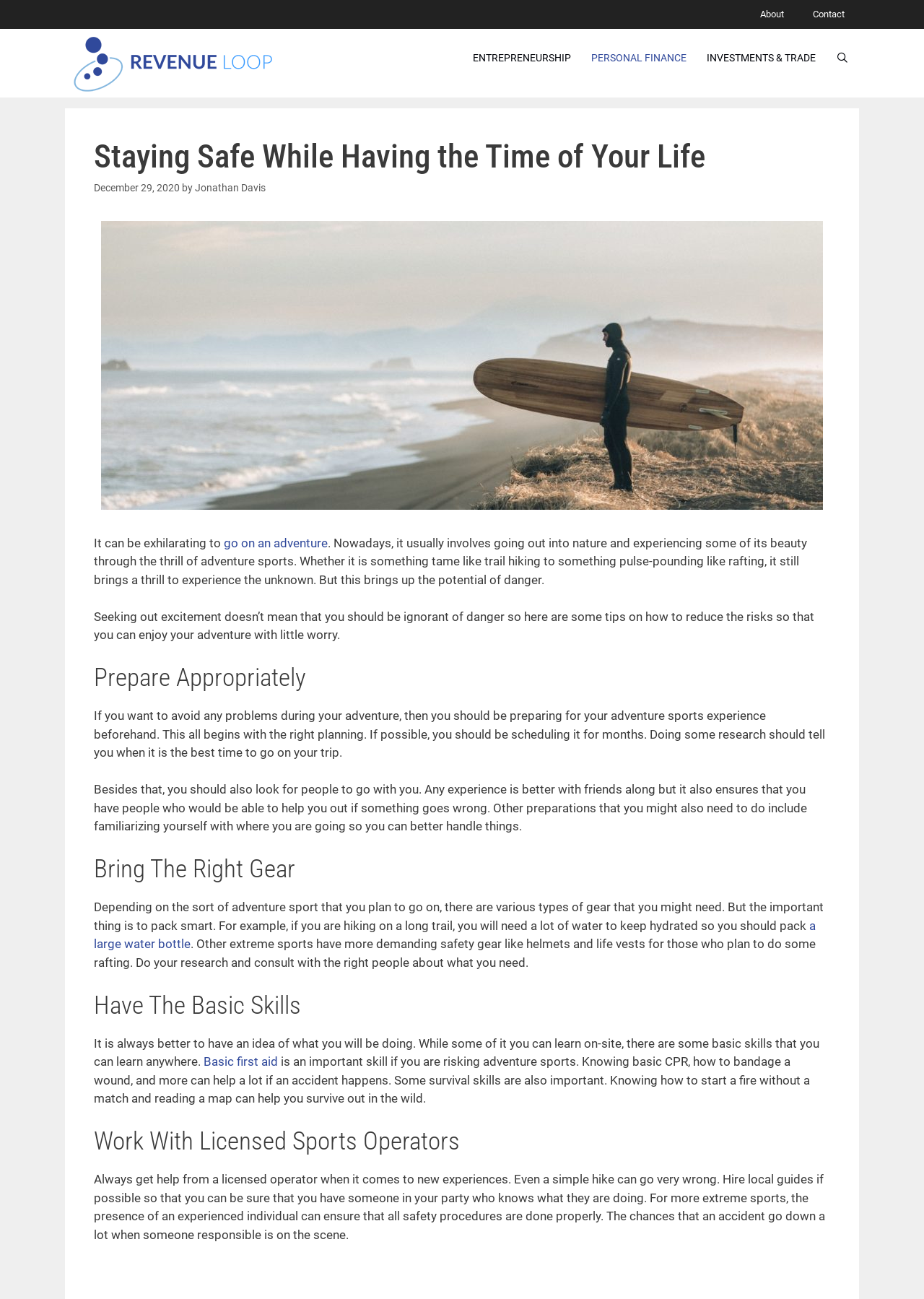Generate the text of the webpage's primary heading.

Staying Safe While Having the Time of Your Life